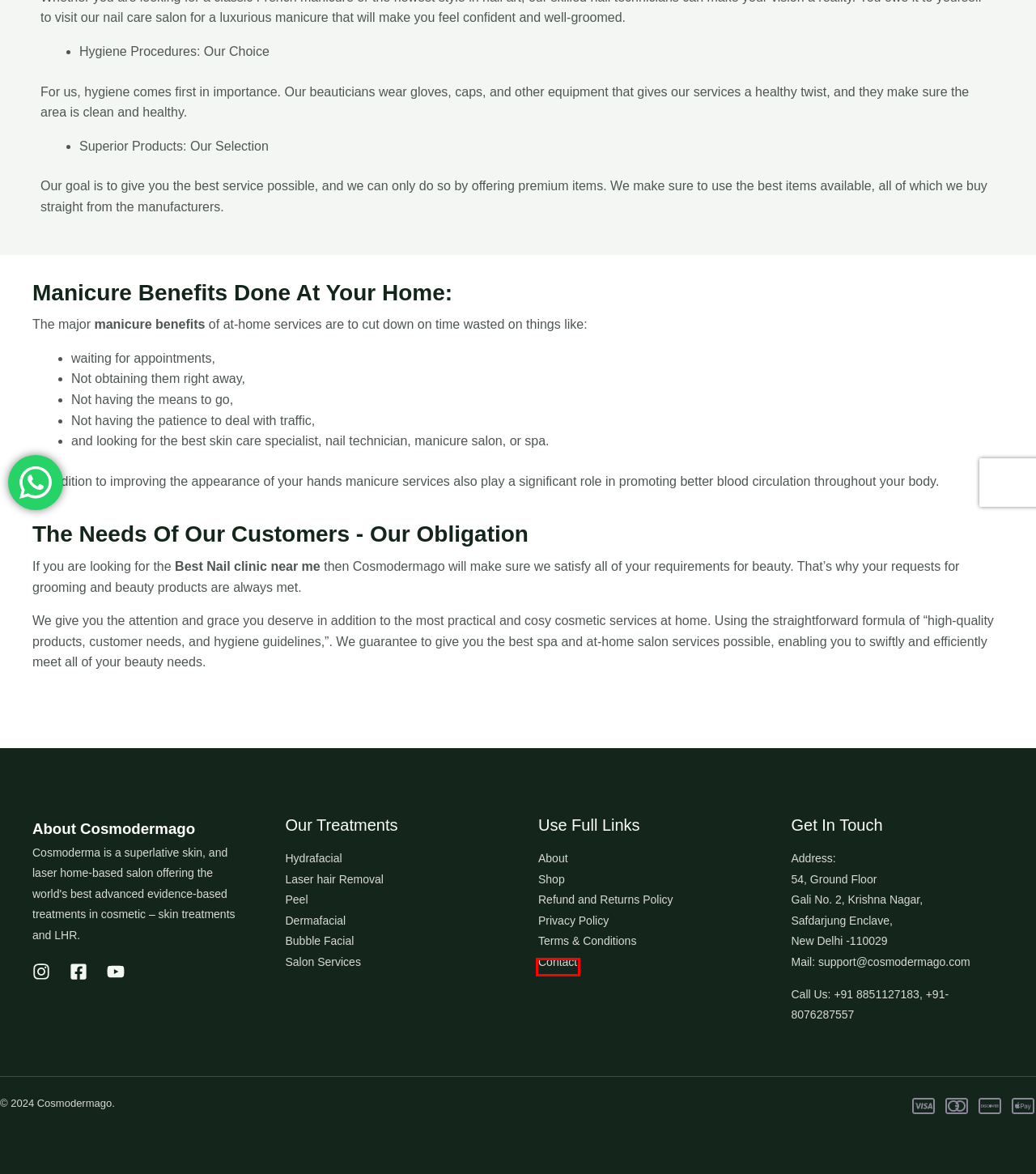A screenshot of a webpage is provided, featuring a red bounding box around a specific UI element. Identify the webpage description that most accurately reflects the new webpage after interacting with the selected element. Here are the candidates:
A. Cosmodermago provides top home salon service in delhi NCR.
B. Dermafacial at Home - Book a Dermafacial Appointment
C. Laser hair Removal - Cosmodermago
D. Refund and Returns Policy - Cosmodermago
E. Collections - Cosmodermago
F. Bubble Facial - Cosmodermago
G. Peel - Cosmodermago
H. salon service at home

D